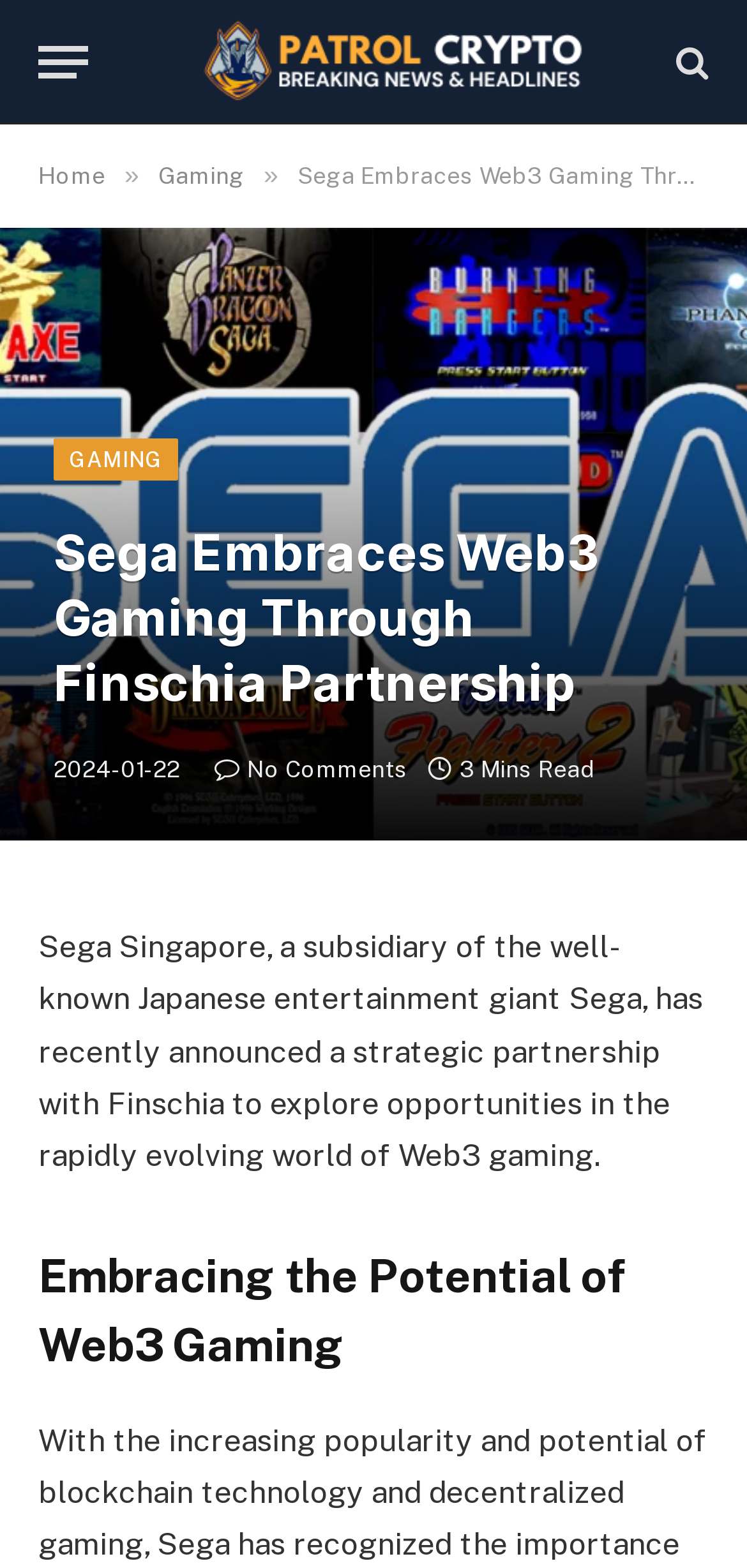Identify the bounding box of the UI element that matches this description: "February 2018".

None